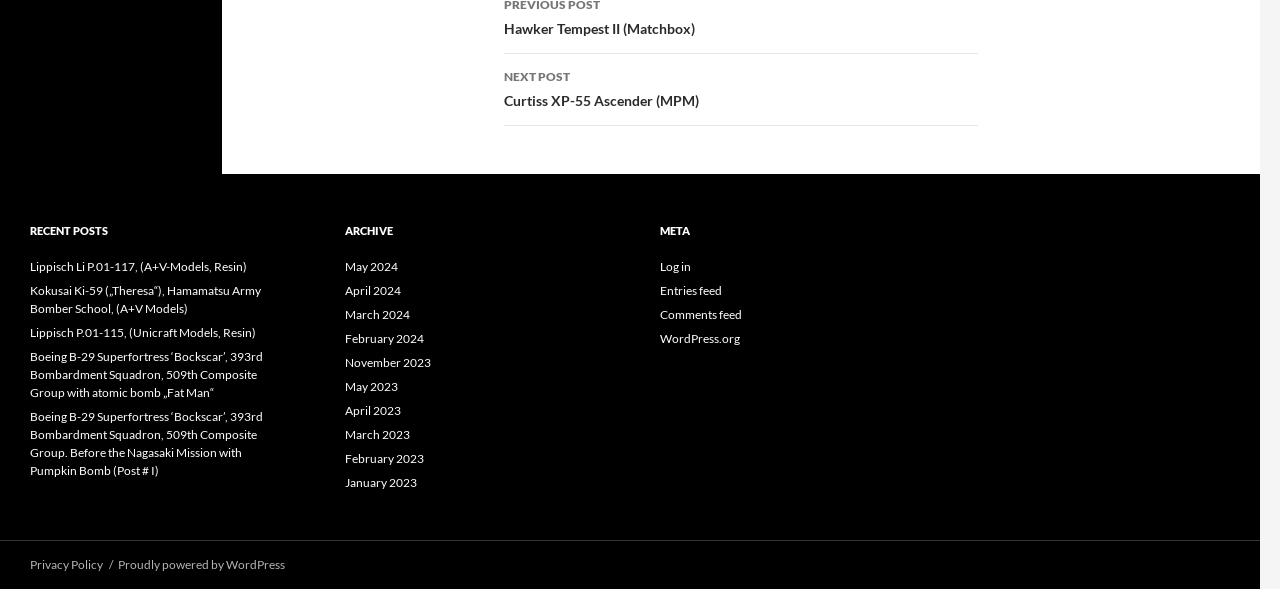Identify the bounding box coordinates of the clickable region required to complete the instruction: "Log in". The coordinates should be given as four float numbers within the range of 0 and 1, i.e., [left, top, right, bottom].

[0.516, 0.44, 0.54, 0.465]